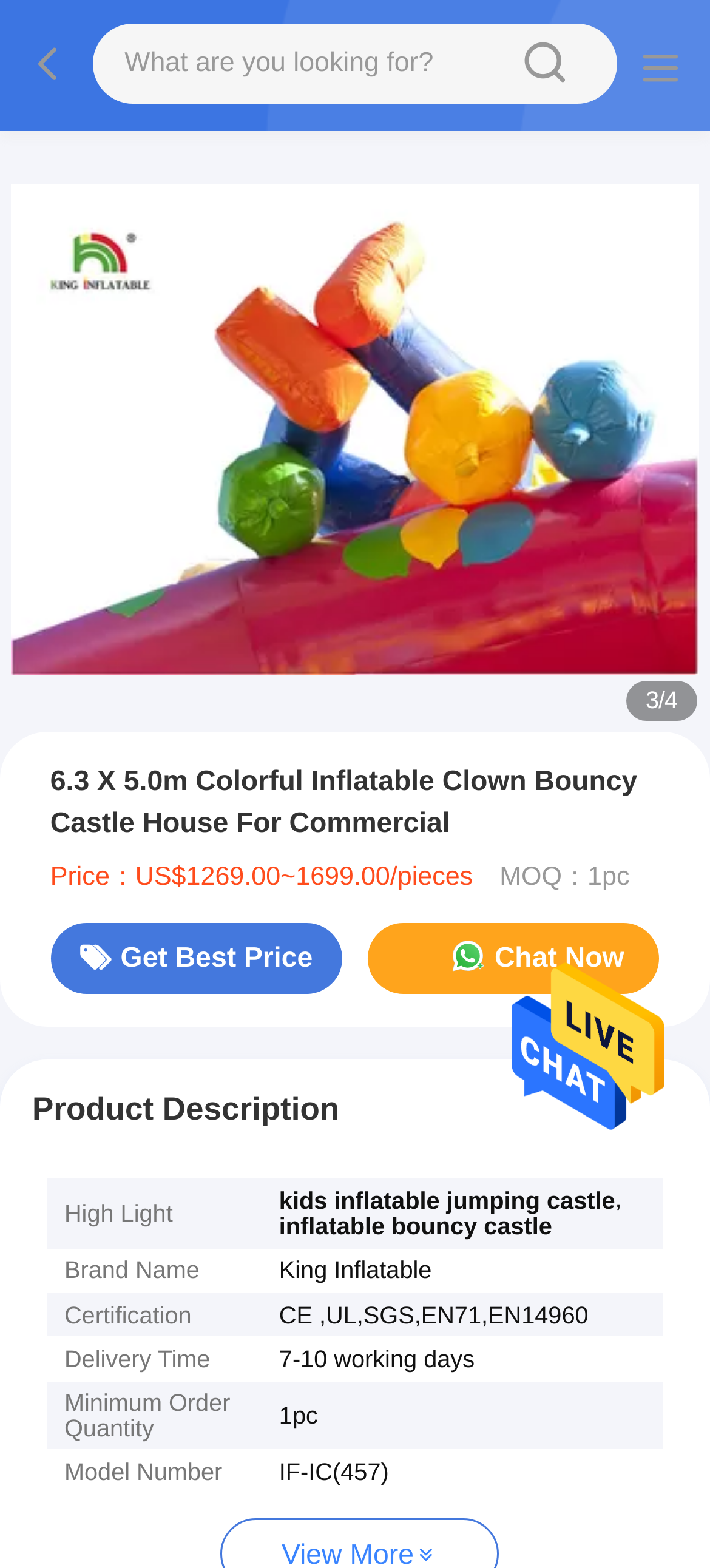Find and provide the bounding box coordinates for the UI element described here: "Get Best Price". The coordinates should be given as four float numbers between 0 and 1: [left, top, right, bottom].

[0.071, 0.588, 0.483, 0.634]